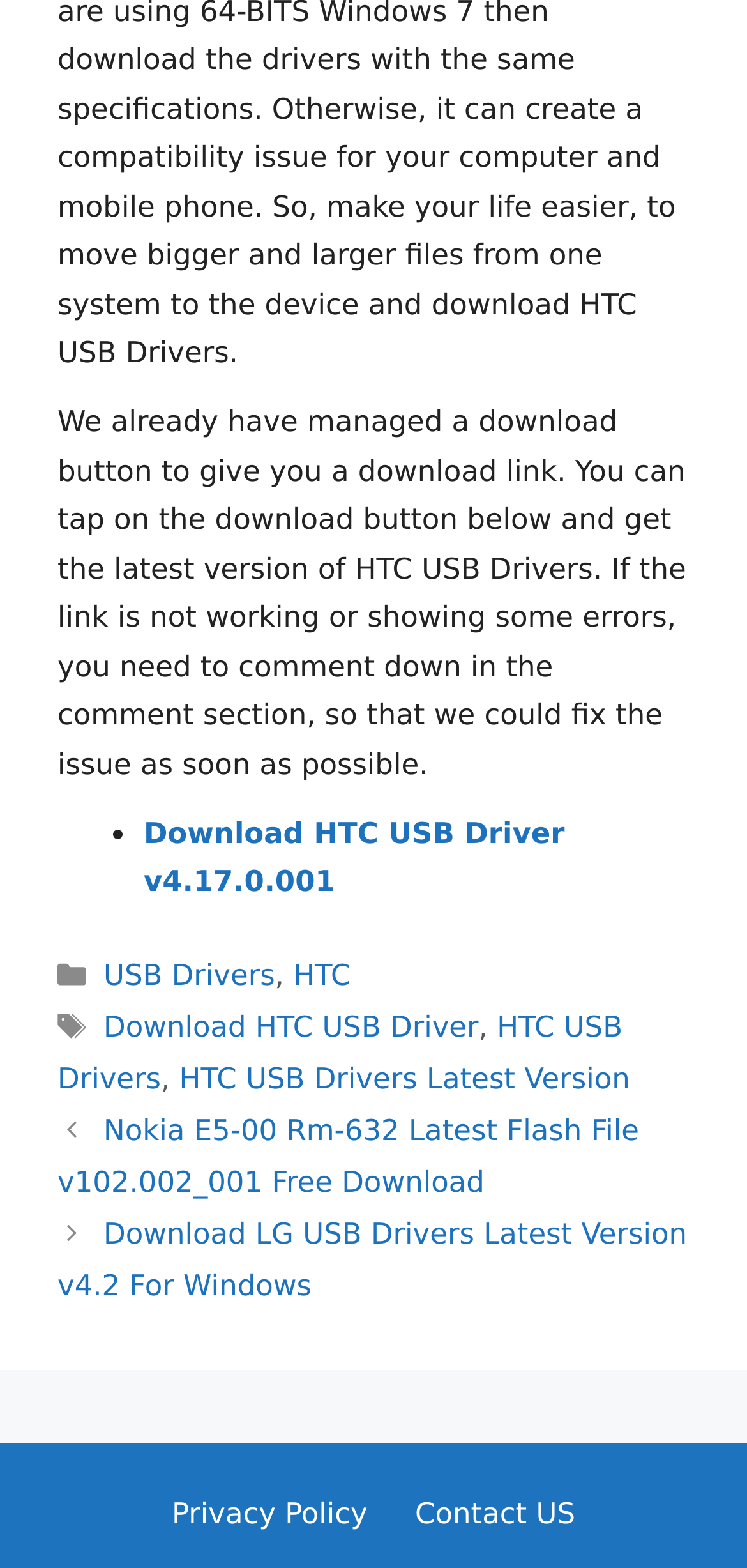Determine the bounding box coordinates of the region I should click to achieve the following instruction: "go to HTC category". Ensure the bounding box coordinates are four float numbers between 0 and 1, i.e., [left, top, right, bottom].

[0.393, 0.611, 0.47, 0.633]